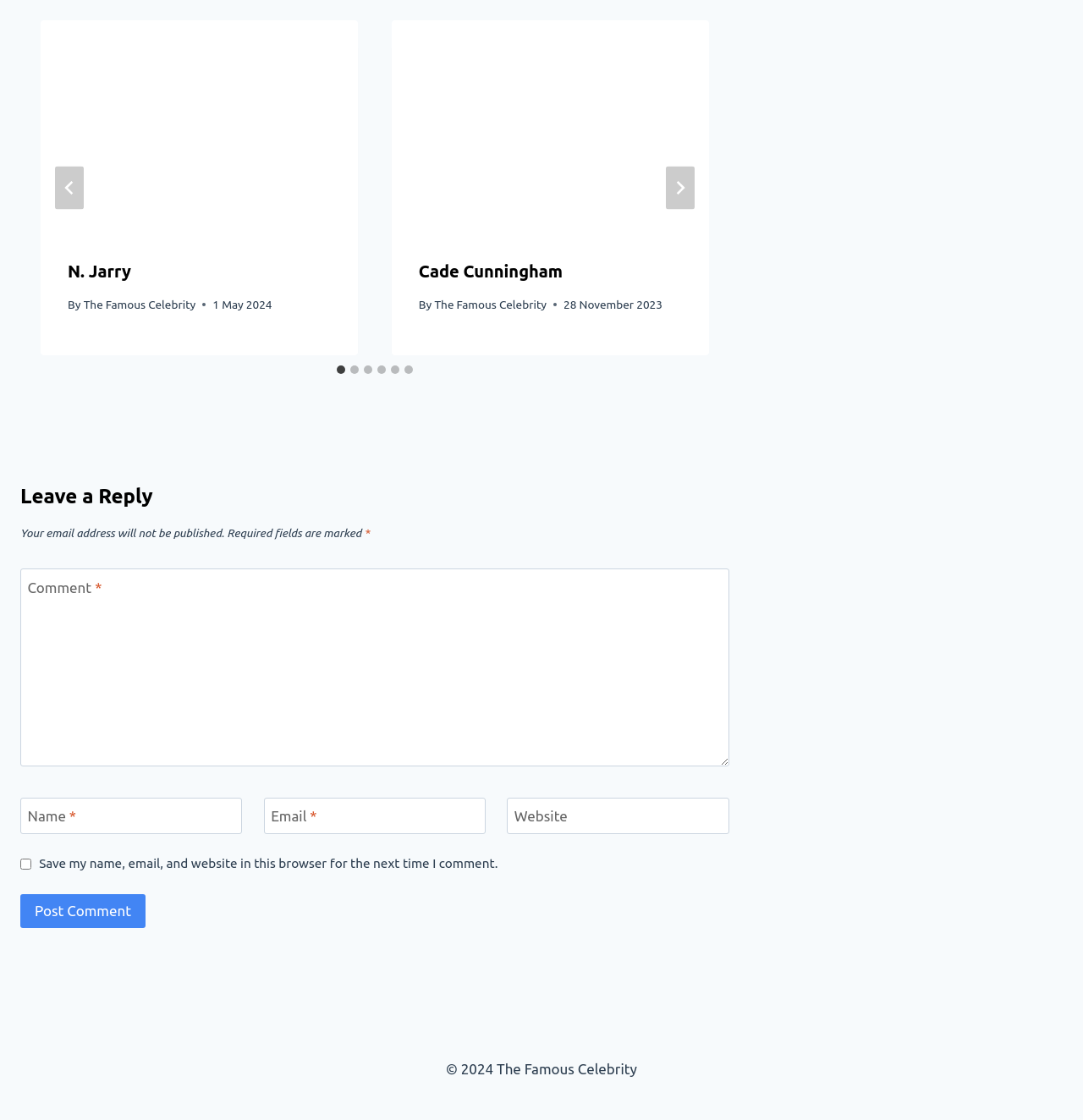What is the copyright year of the website?
Provide a thorough and detailed answer to the question.

I looked at the footer of the website and found the text '© 2024 The Famous Celebrity', which indicates that the copyright year of the website is 2024.